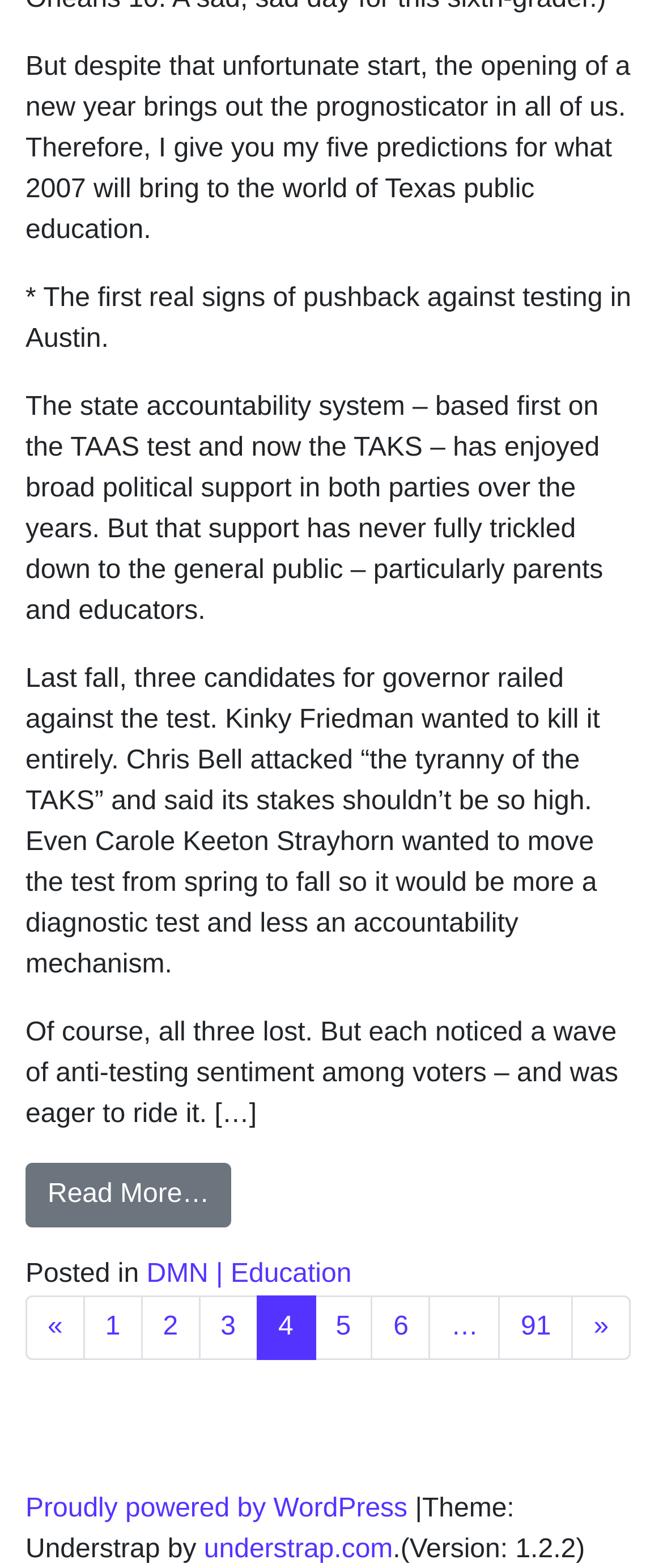Please determine the bounding box coordinates of the clickable area required to carry out the following instruction: "Visit the DMN Education page". The coordinates must be four float numbers between 0 and 1, represented as [left, top, right, bottom].

[0.221, 0.804, 0.53, 0.822]